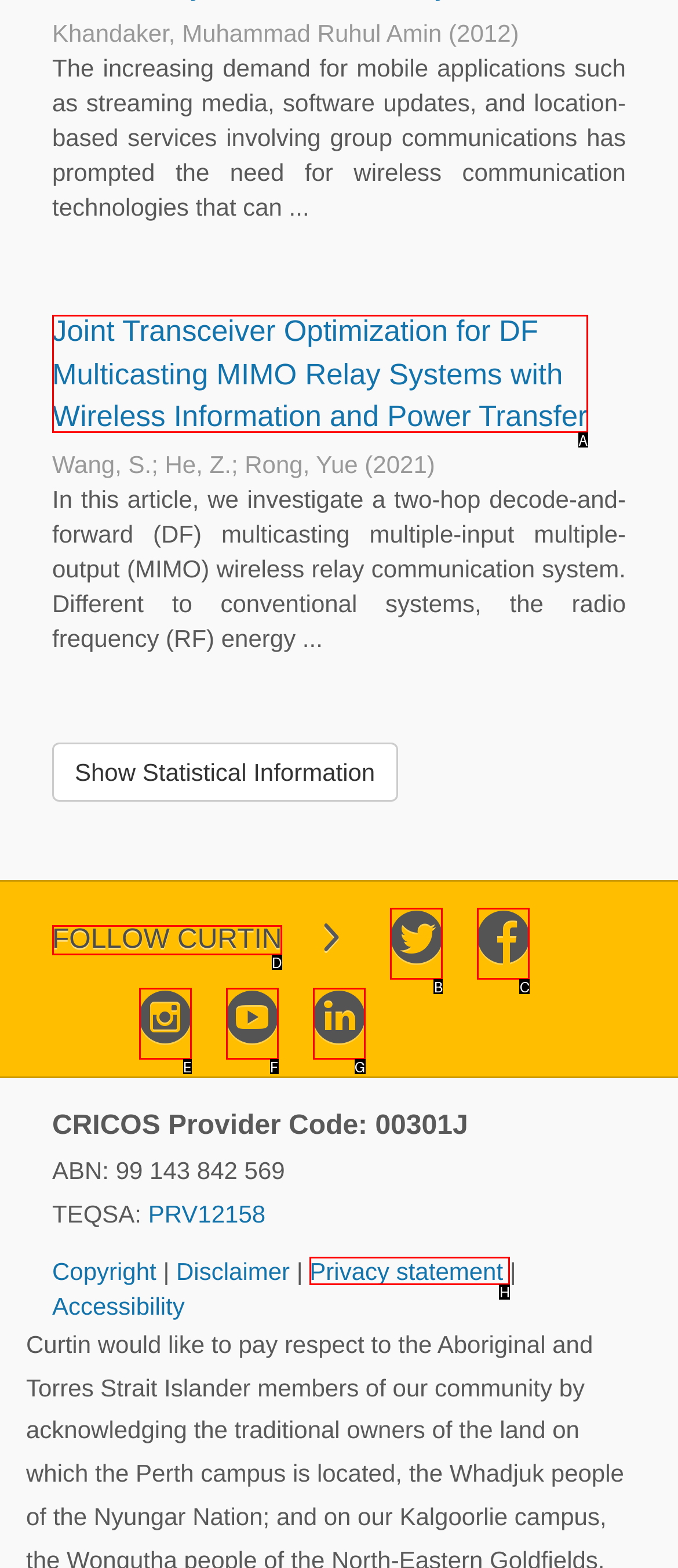Identify the letter of the UI element you need to select to accomplish the task: View the article 'Joint Transceiver Optimization for DF Multicasting MIMO Relay Systems with Wireless Information and Power Transfer'.
Respond with the option's letter from the given choices directly.

A